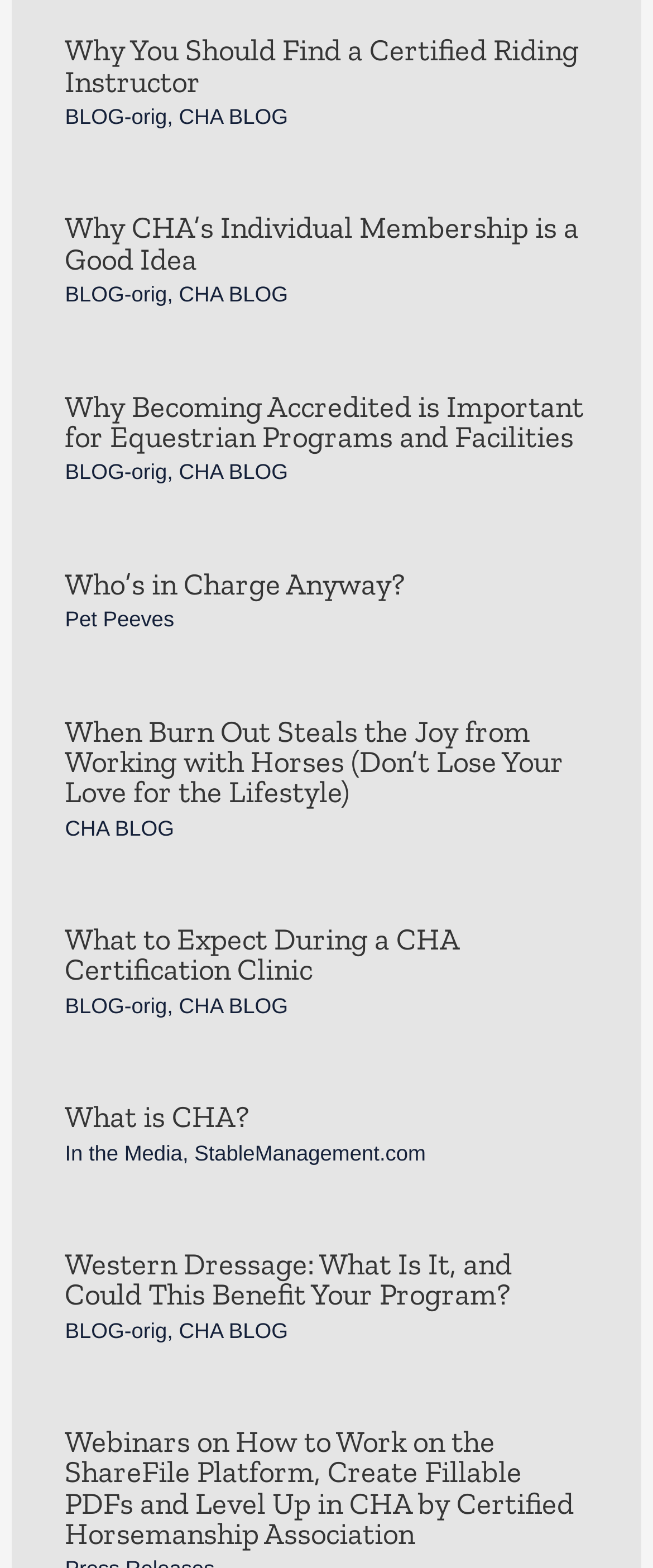Please identify the bounding box coordinates of the clickable element to fulfill the following instruction: "Read the article 'What is CHA?'". The coordinates should be four float numbers between 0 and 1, i.e., [left, top, right, bottom].

[0.099, 0.701, 0.382, 0.724]